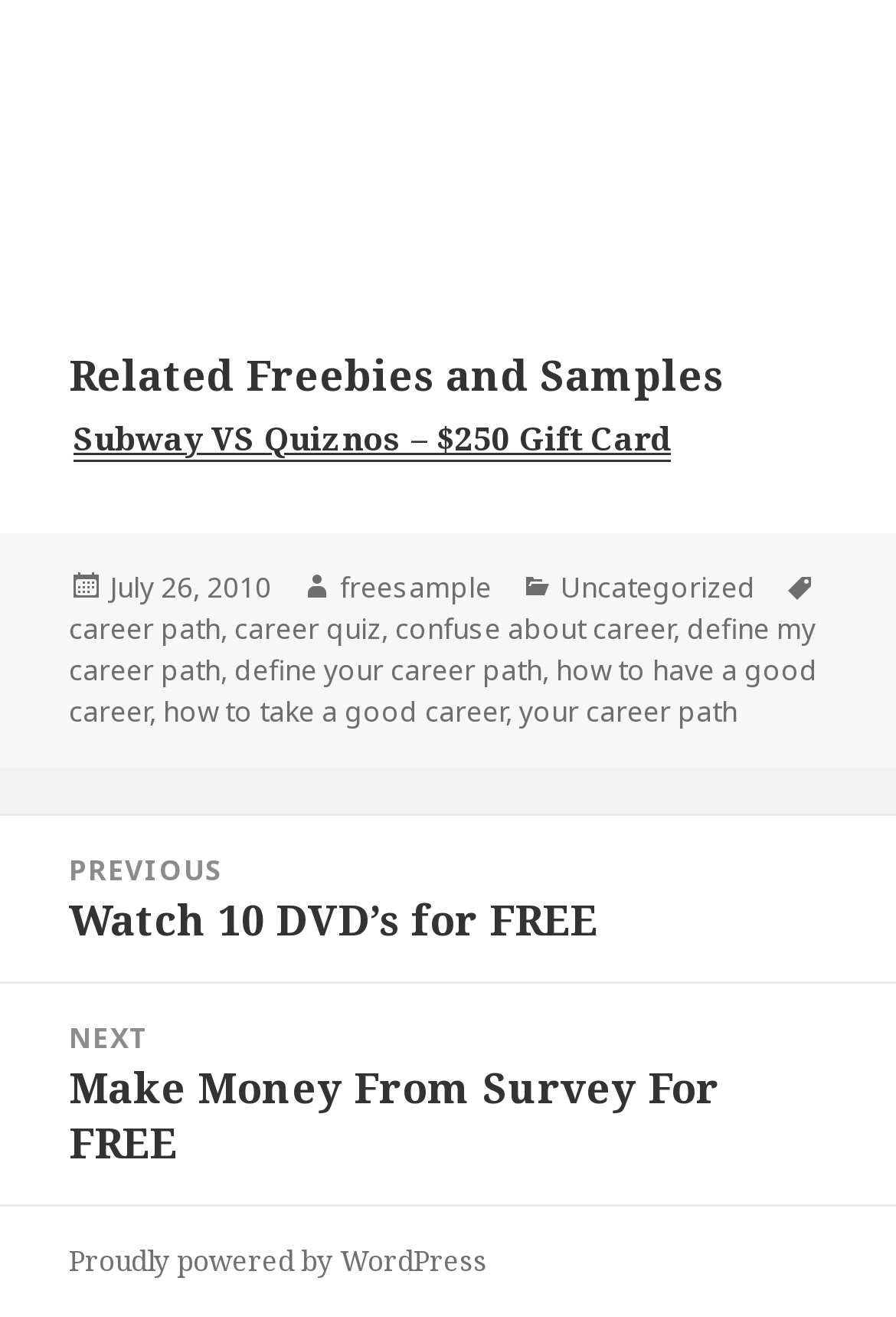Pinpoint the bounding box coordinates for the area that should be clicked to perform the following instruction: "View previous post".

[0.0, 0.62, 1.0, 0.745]